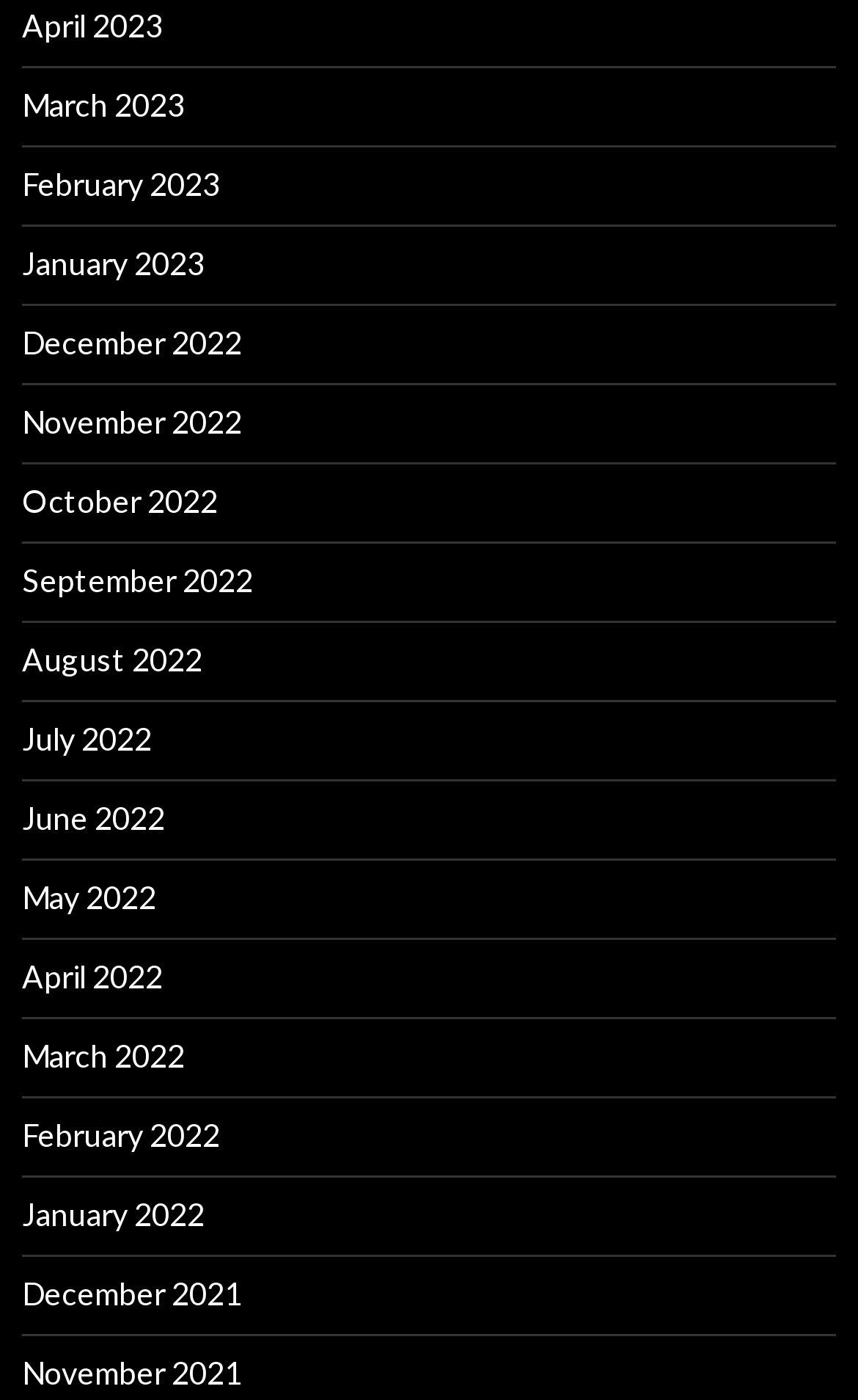What is the position of the 'June 2022' link?
Please provide a comprehensive answer based on the visual information in the image.

By comparing the y1 and y2 coordinates of the links, I found that the 'June 2022' link has a y1 coordinate of 0.571 and a y2 coordinate of 0.597, which places it in the middle of the list.